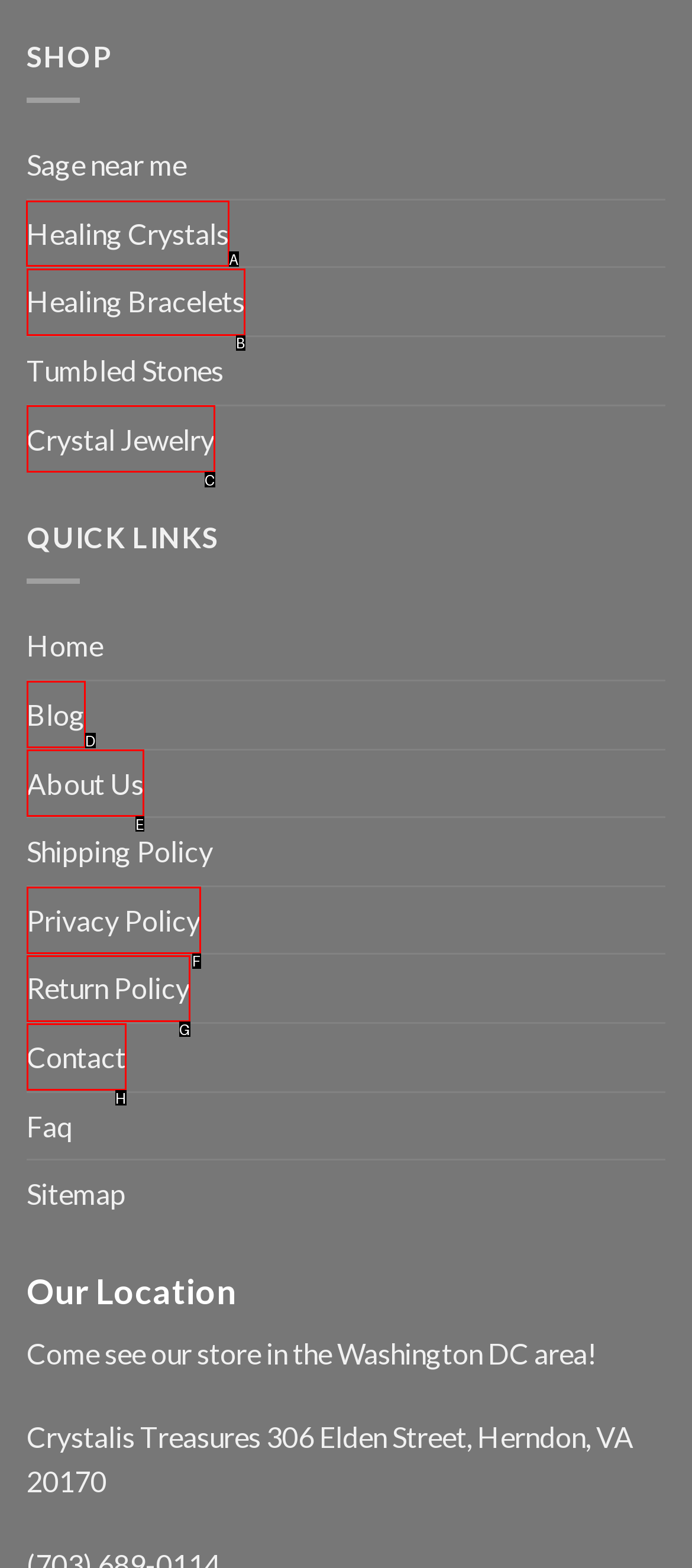Point out which HTML element you should click to fulfill the task: Visit 'Healing Crystals'.
Provide the option's letter from the given choices.

A